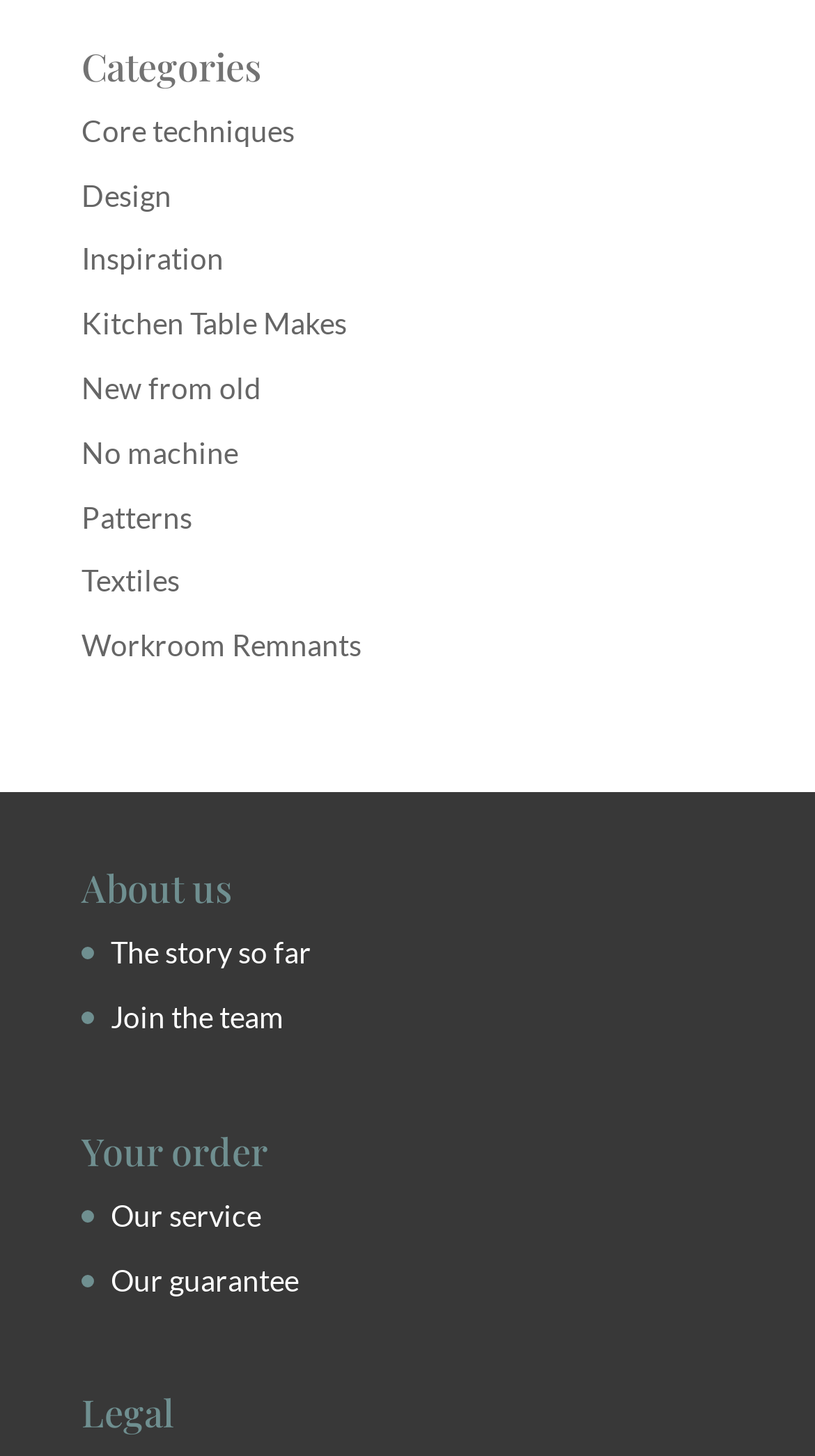Could you indicate the bounding box coordinates of the region to click in order to complete this instruction: "Read about legal information".

[0.1, 0.958, 0.485, 0.998]